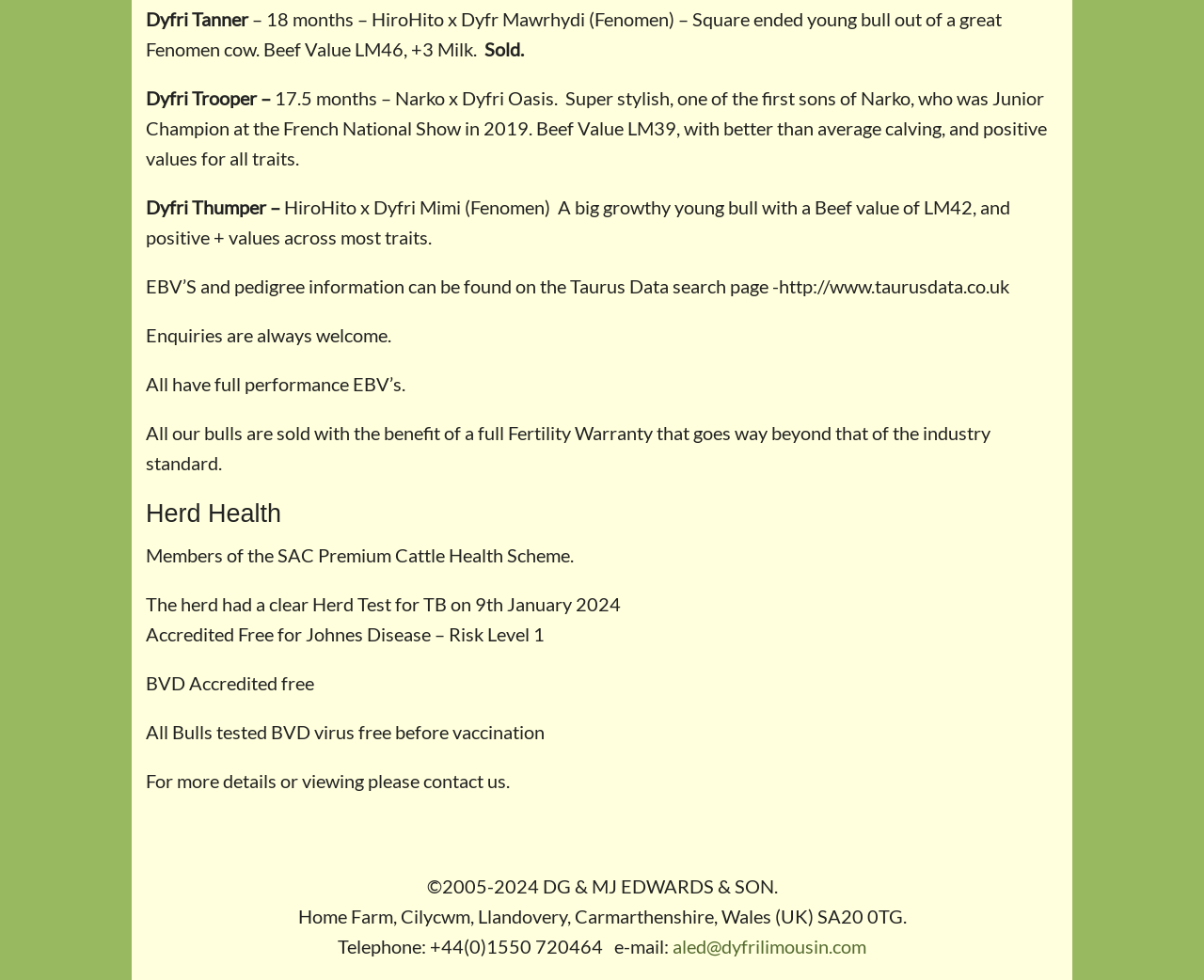What is the location of Home Farm?
Using the screenshot, give a one-word or short phrase answer.

Cilycwm, Llandovery, Carmarthenshire, Wales (UK) SA20 0TG